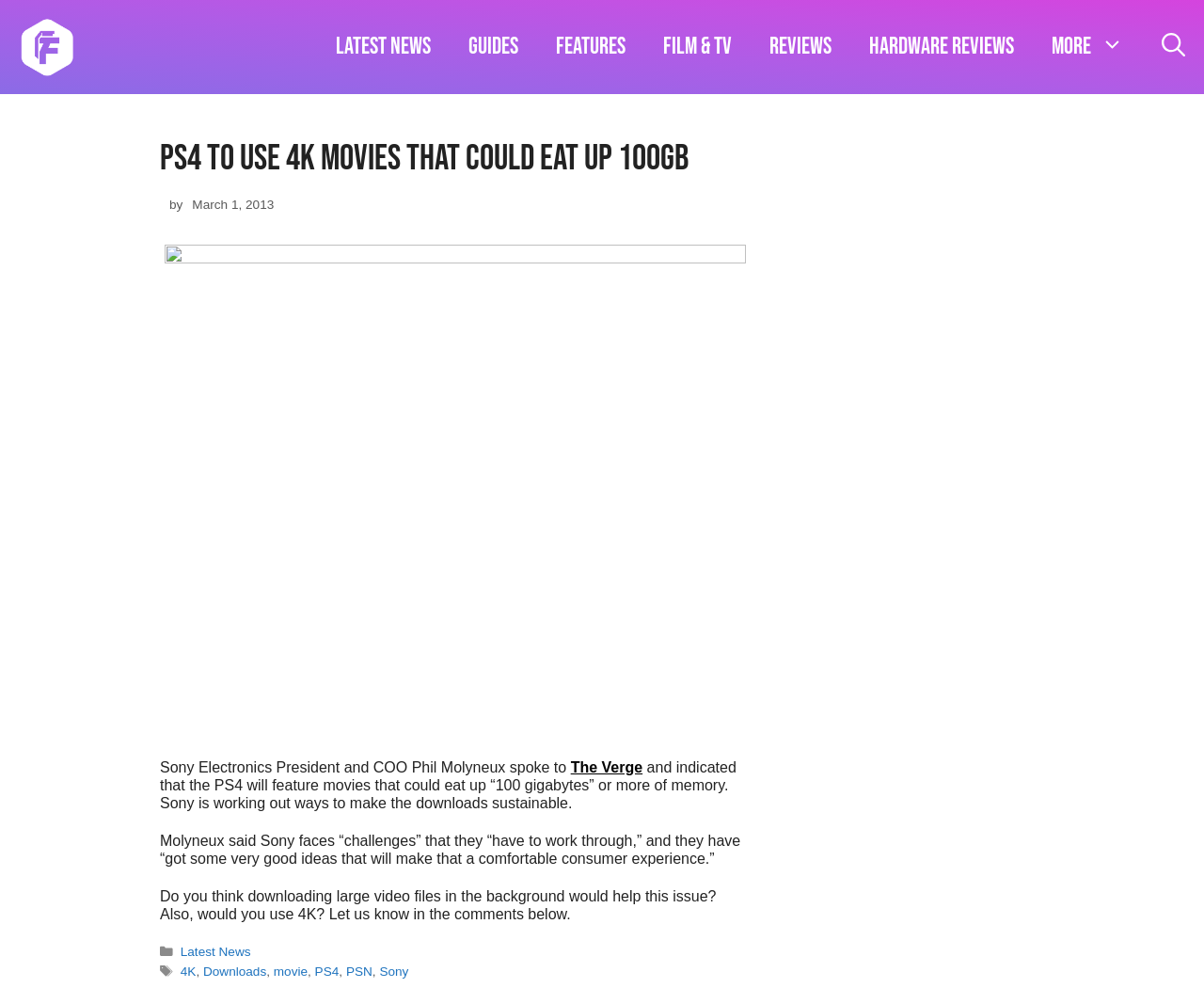Carefully examine the image and provide an in-depth answer to the question: What is the company mentioned in the article?

I found the company mentioned by reading the article text, which mentions 'Sony Electronics President and COO Phil Molyneux' and 'Sony is working out ways...'.